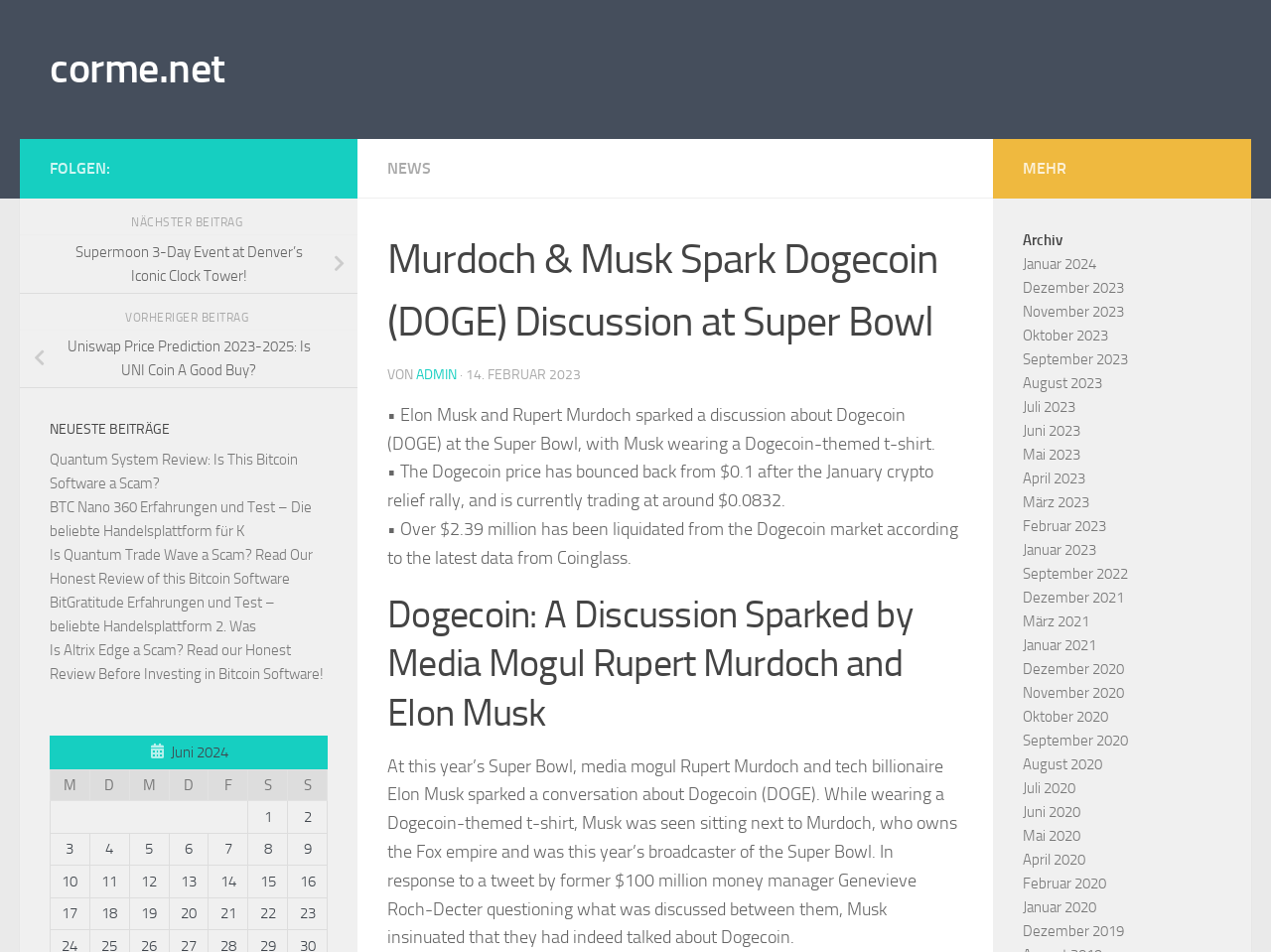Respond with a single word or phrase for the following question: 
Who owns the Fox empire?

Rupert Murdoch